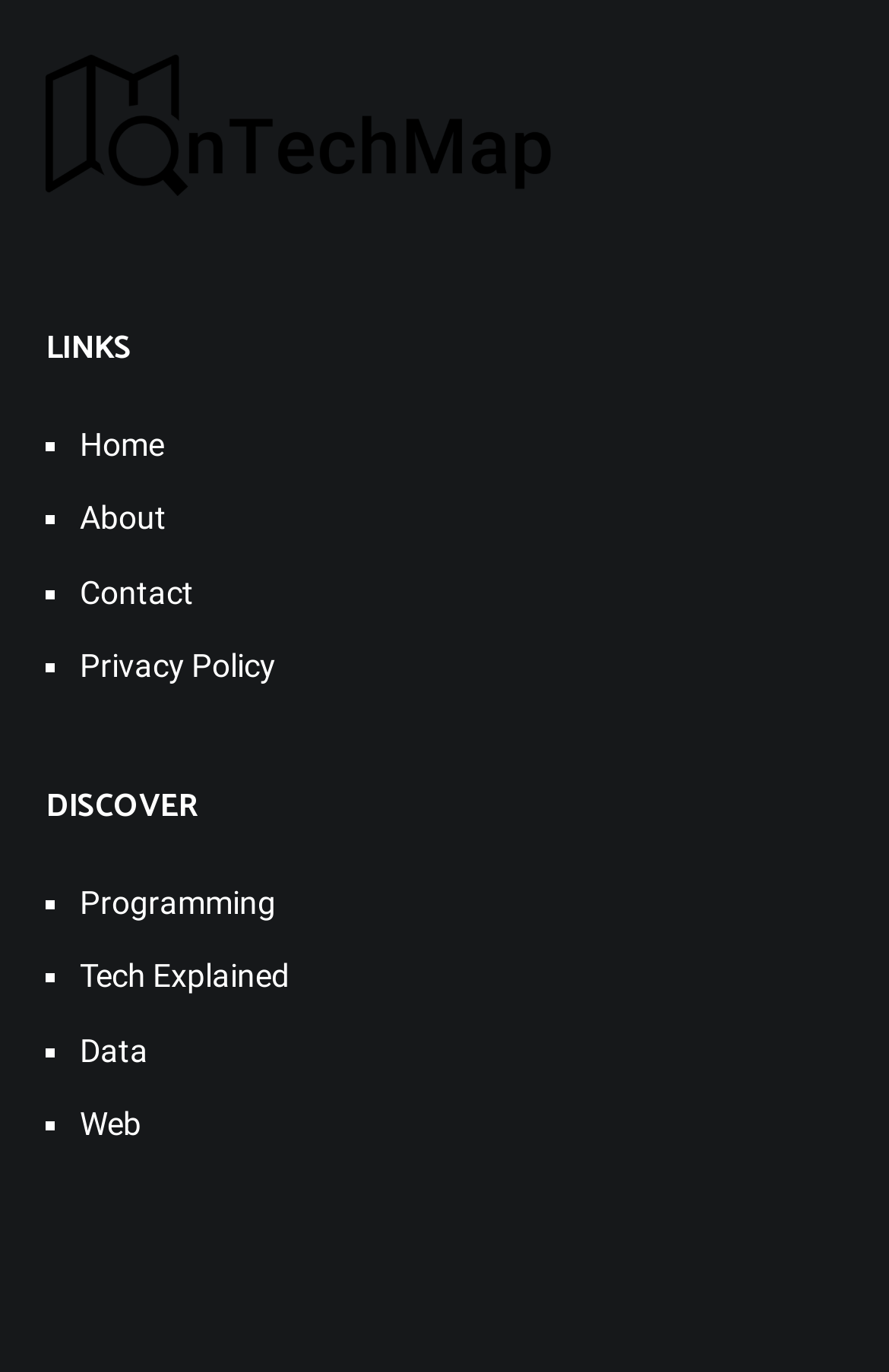Indicate the bounding box coordinates of the element that must be clicked to execute the instruction: "learn about programming". The coordinates should be given as four float numbers between 0 and 1, i.e., [left, top, right, bottom].

[0.09, 0.64, 0.949, 0.677]